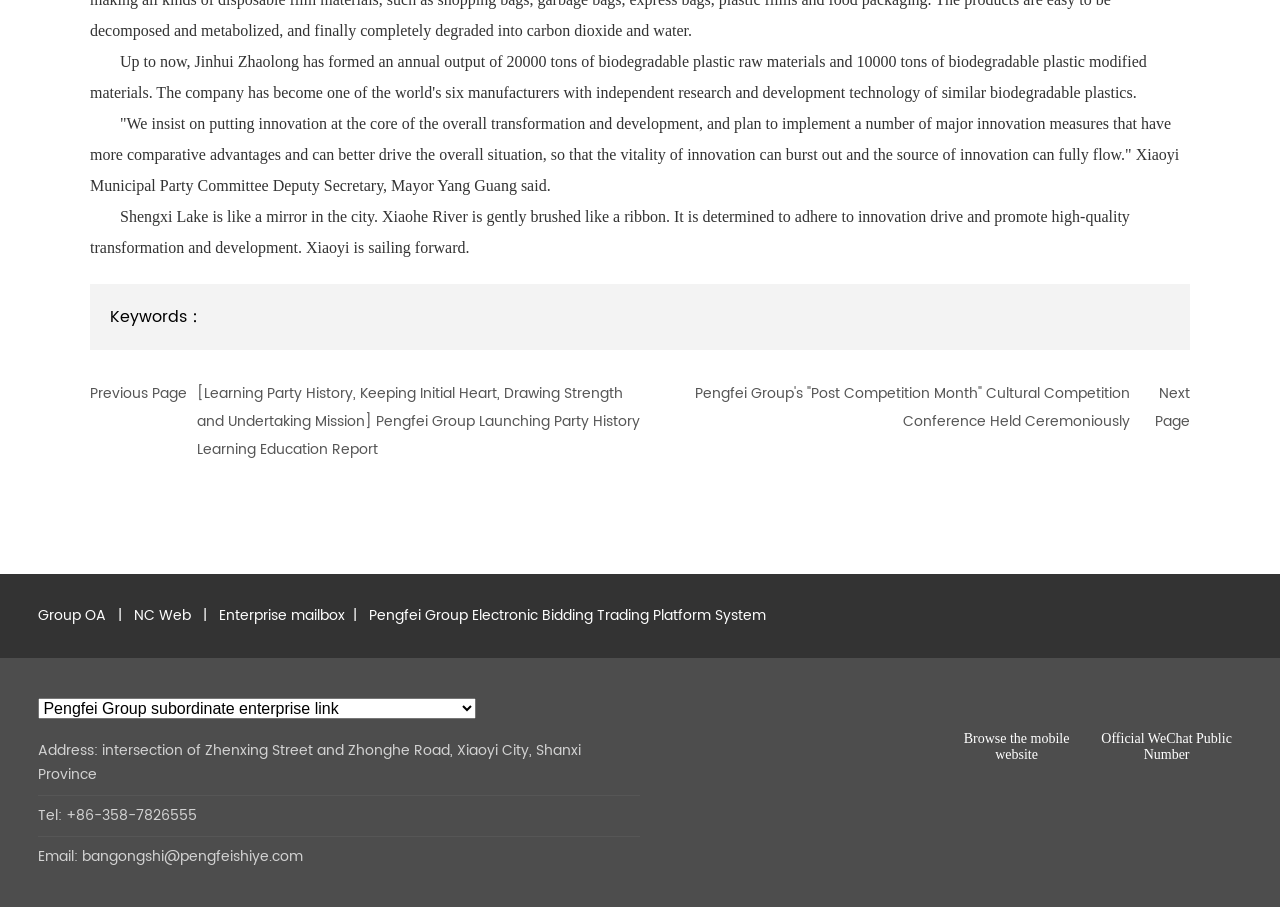Please identify the coordinates of the bounding box that should be clicked to fulfill this instruction: "Browse the mobile website".

[0.753, 0.806, 0.836, 0.84]